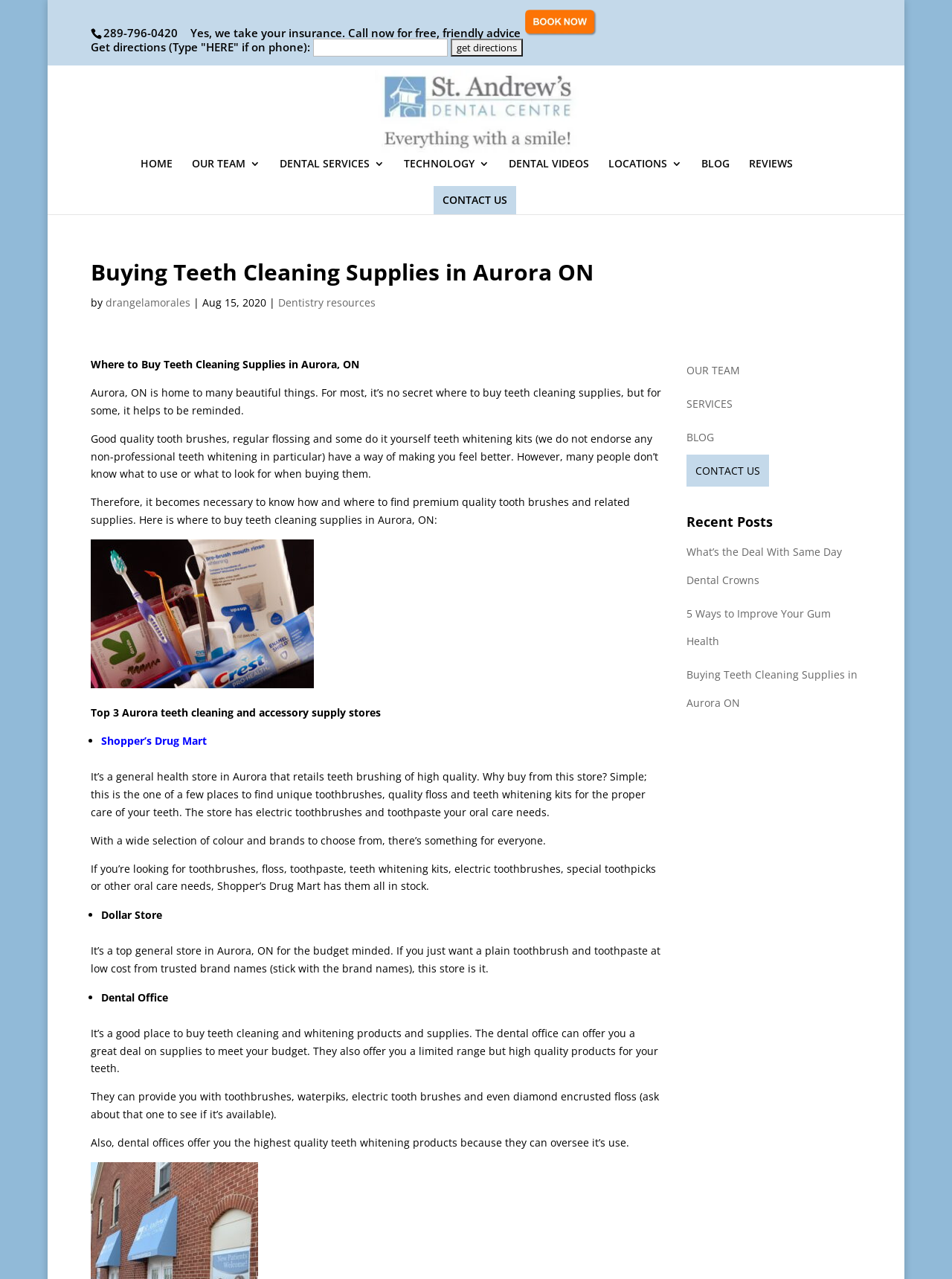Please find the bounding box coordinates of the clickable region needed to complete the following instruction: "Visit St. Andrew's Dental Centre homepage". The bounding box coordinates must consist of four float numbers between 0 and 1, i.e., [left, top, right, bottom].

[0.394, 0.081, 0.608, 0.092]